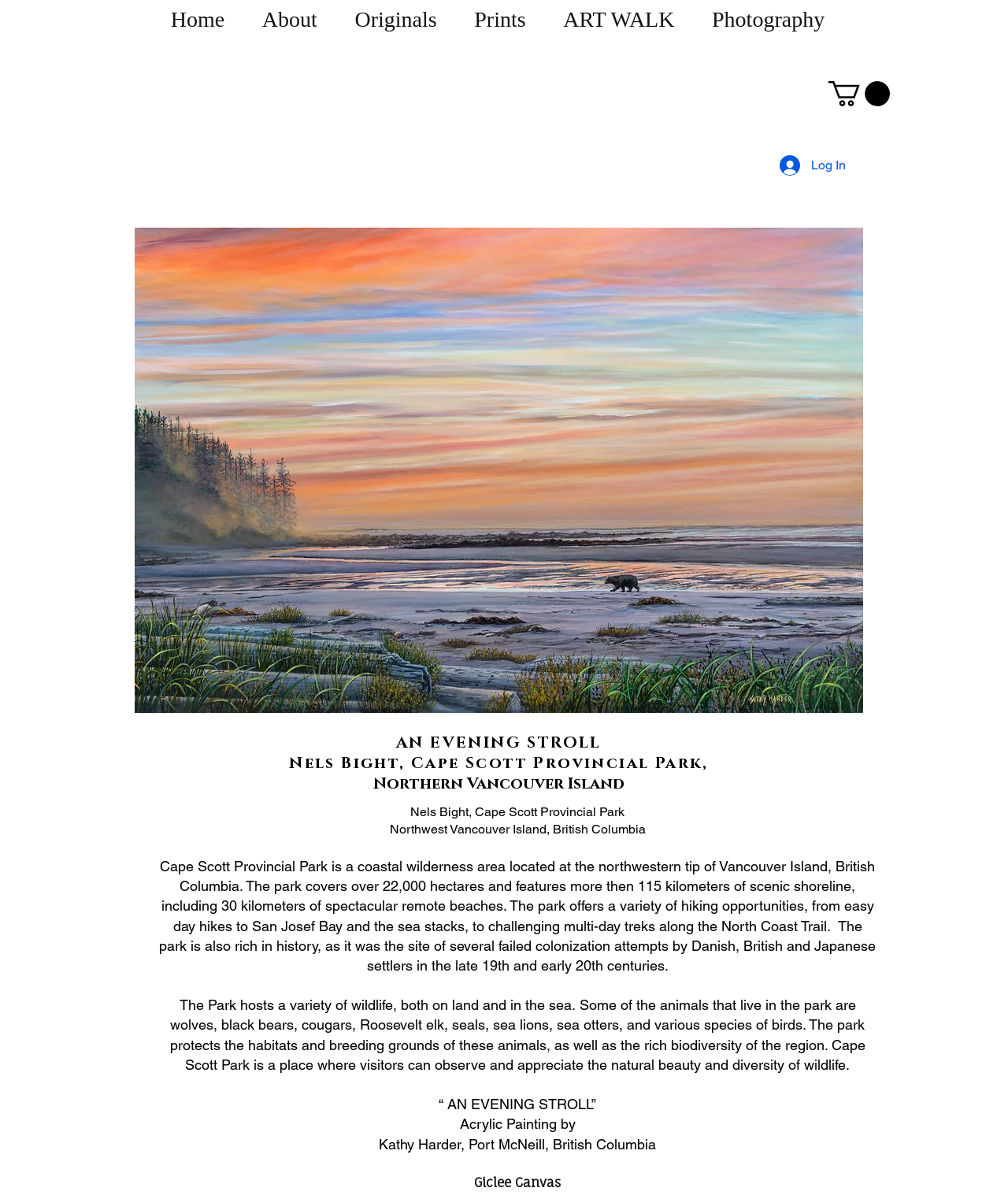Pinpoint the bounding box coordinates of the element you need to click to execute the following instruction: "Click on the 'Log In' button". The bounding box should be represented by four float numbers between 0 and 1, in the format [left, top, right, bottom].

[0.762, 0.125, 0.85, 0.15]